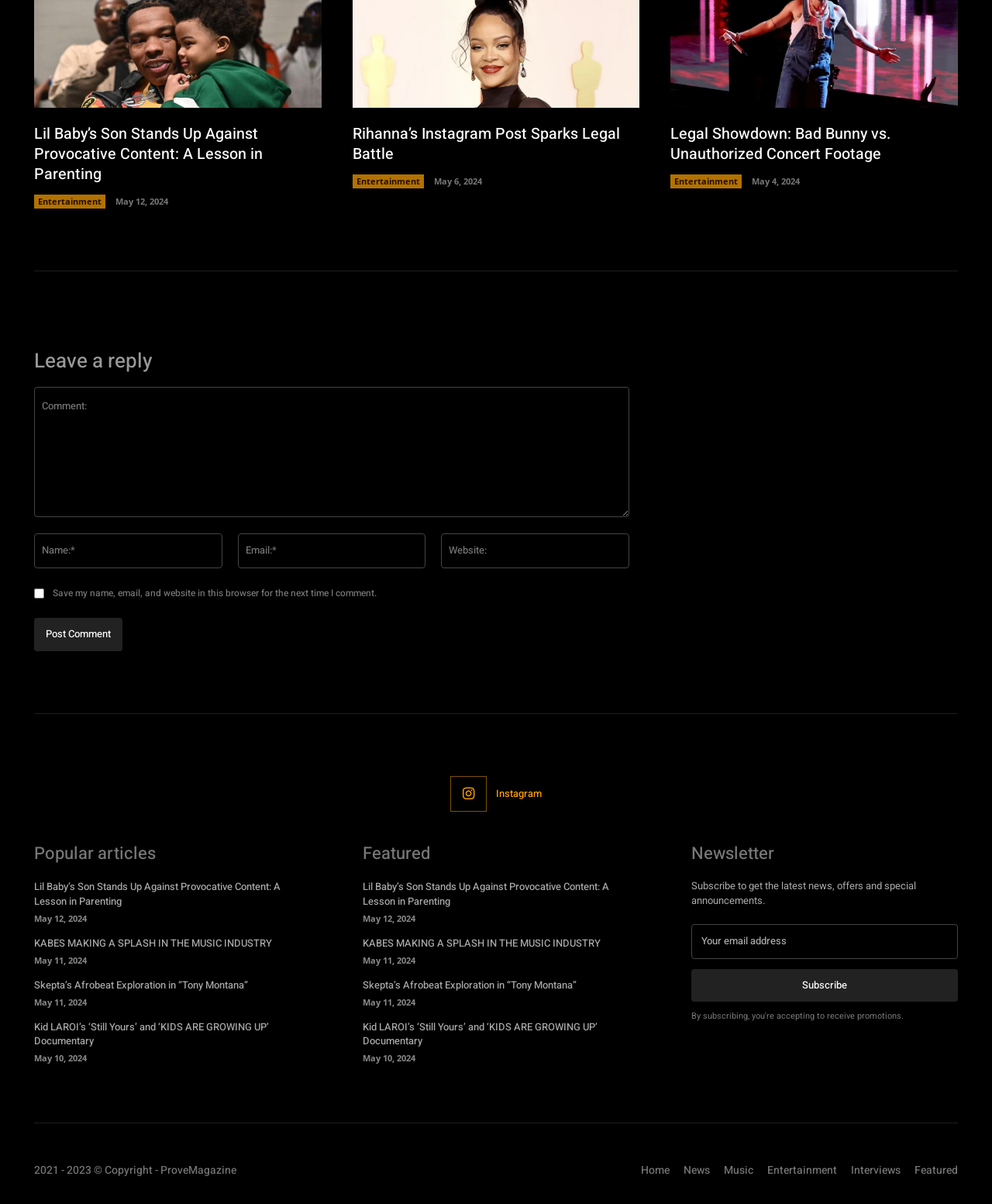Respond to the question with just a single word or phrase: 
How many social media links are available?

2